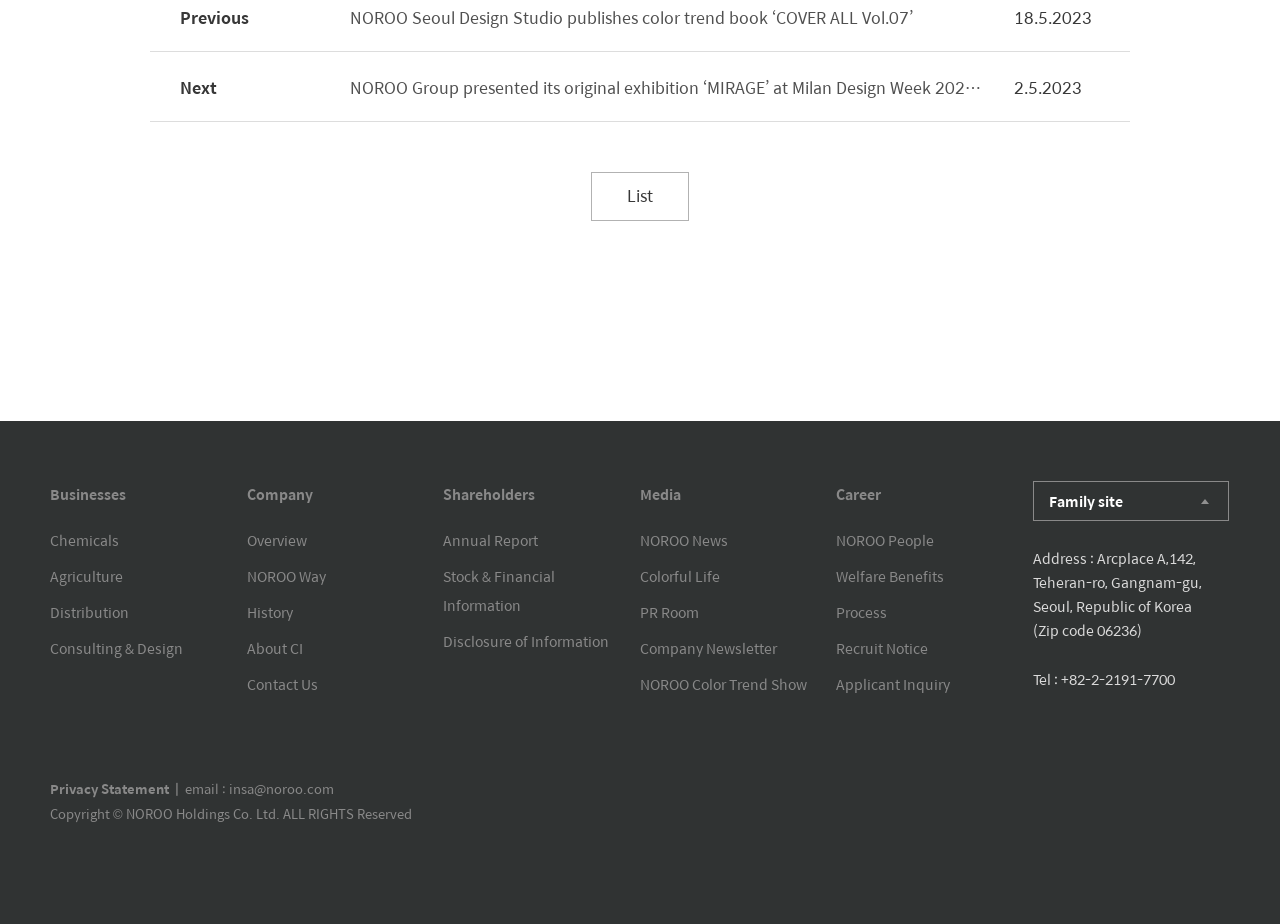Highlight the bounding box coordinates of the region I should click on to meet the following instruction: "Go to Company Overview".

[0.193, 0.573, 0.247, 0.597]